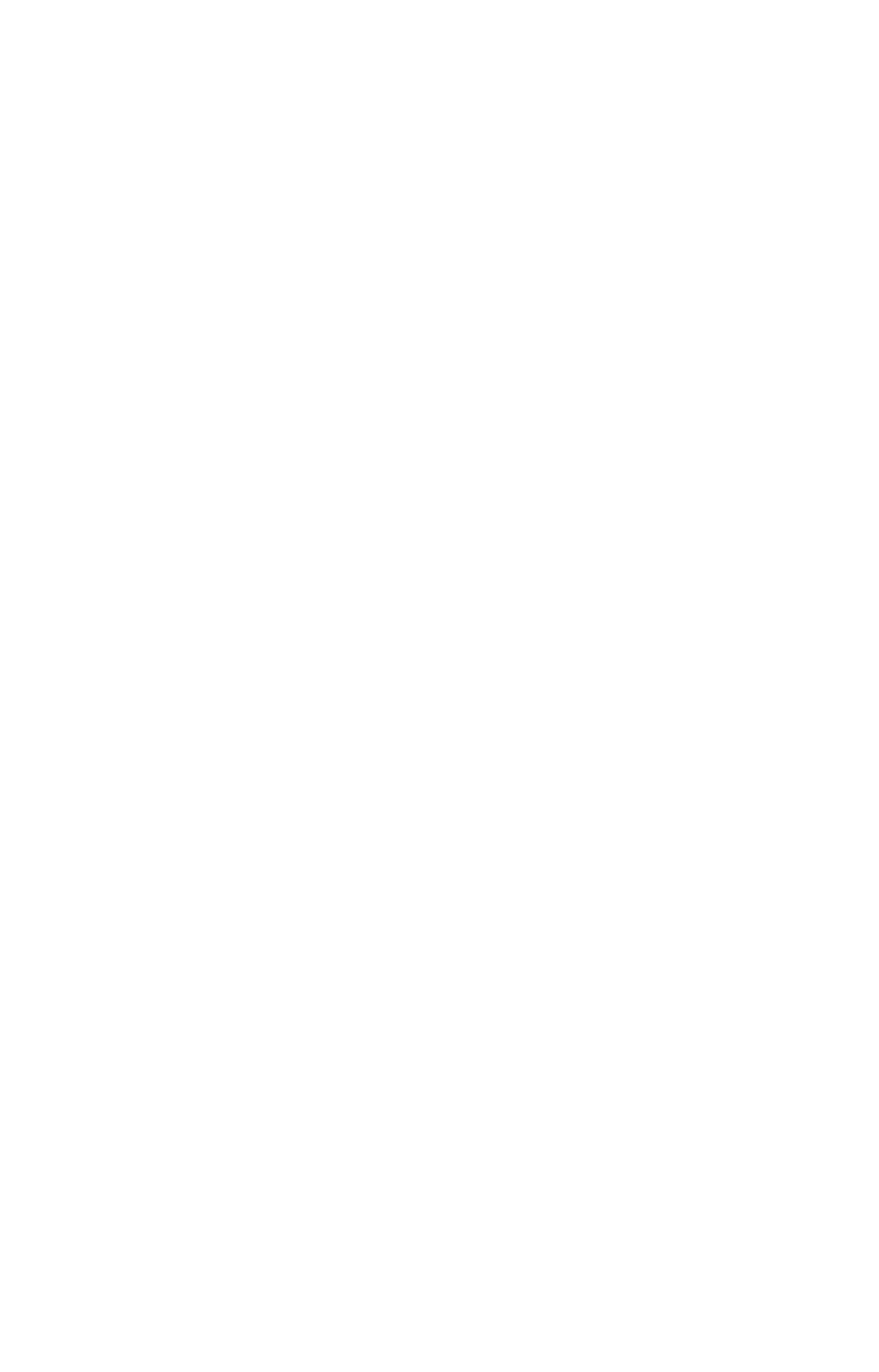Please identify the bounding box coordinates for the region that you need to click to follow this instruction: "contact us".

[0.529, 0.91, 0.717, 0.941]